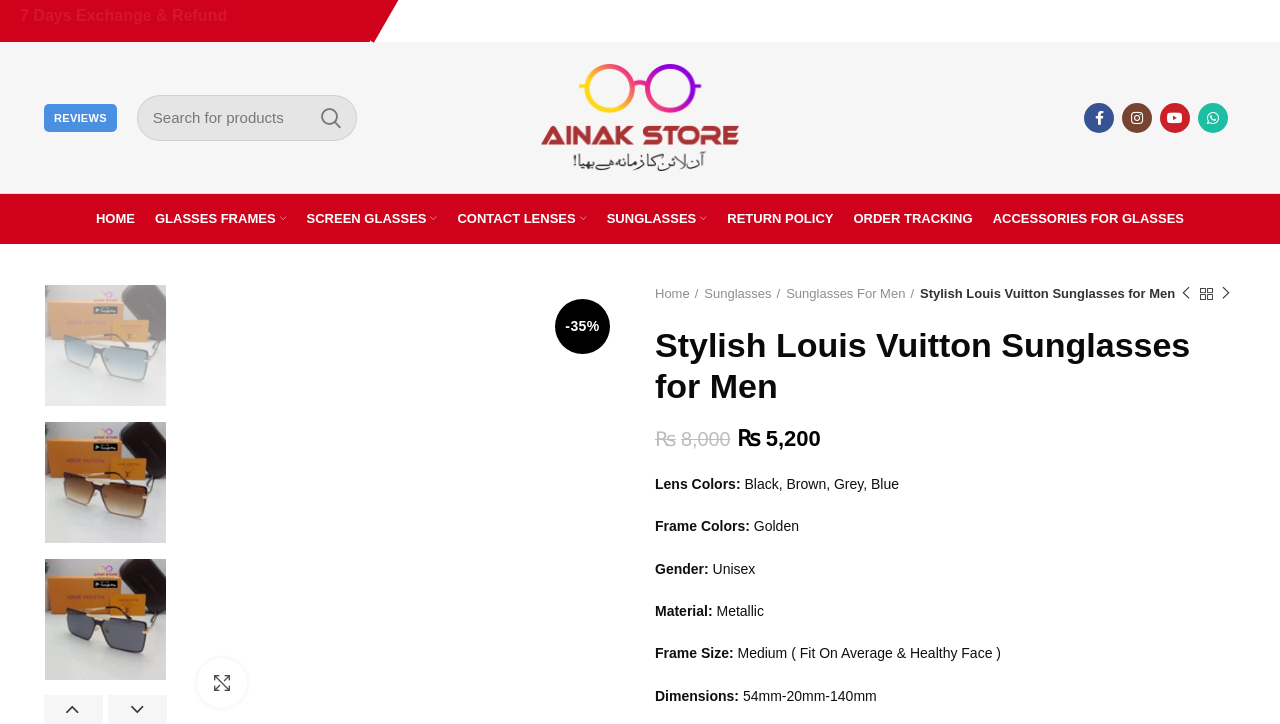Respond to the question below with a single word or phrase:
What is the frame size of the sunglasses?

Medium